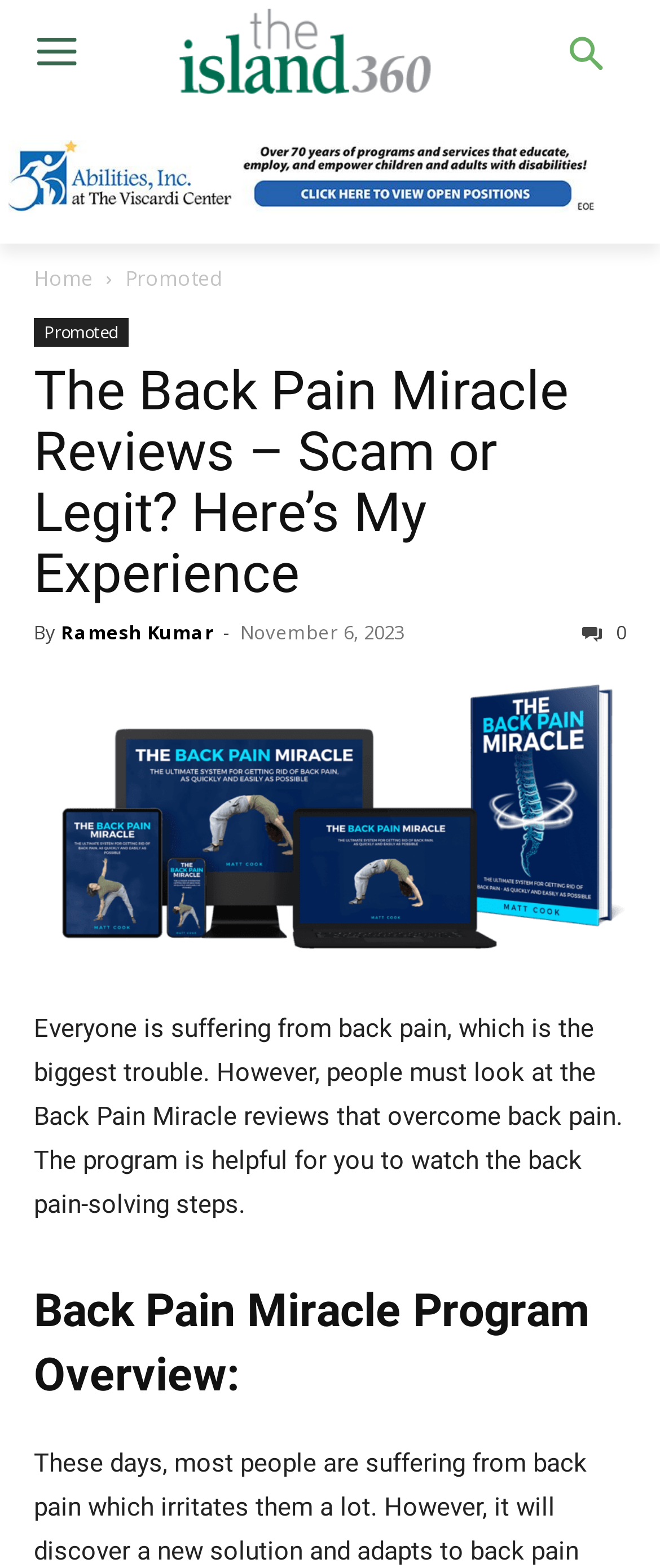Calculate the bounding box coordinates for the UI element based on the following description: "aria-label="banner_AbilitiesInc[33]"". Ensure the coordinates are four float numbers between 0 and 1, i.e., [left, top, right, bottom].

[0.013, 0.089, 0.91, 0.136]